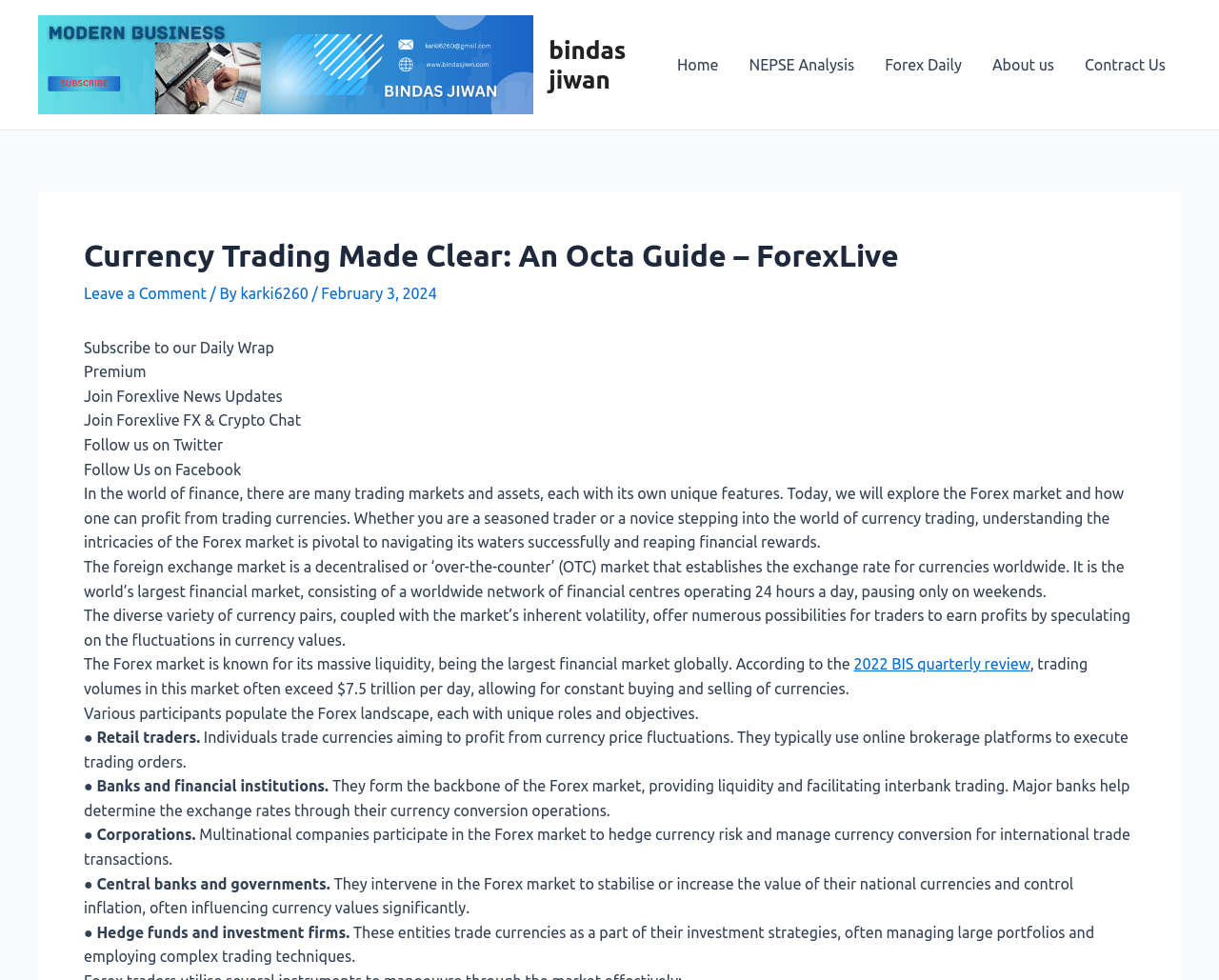What is the purpose of central banks and governments in the Forex market?
From the image, provide a succinct answer in one word or a short phrase.

To stabilise or increase the value of their national currencies